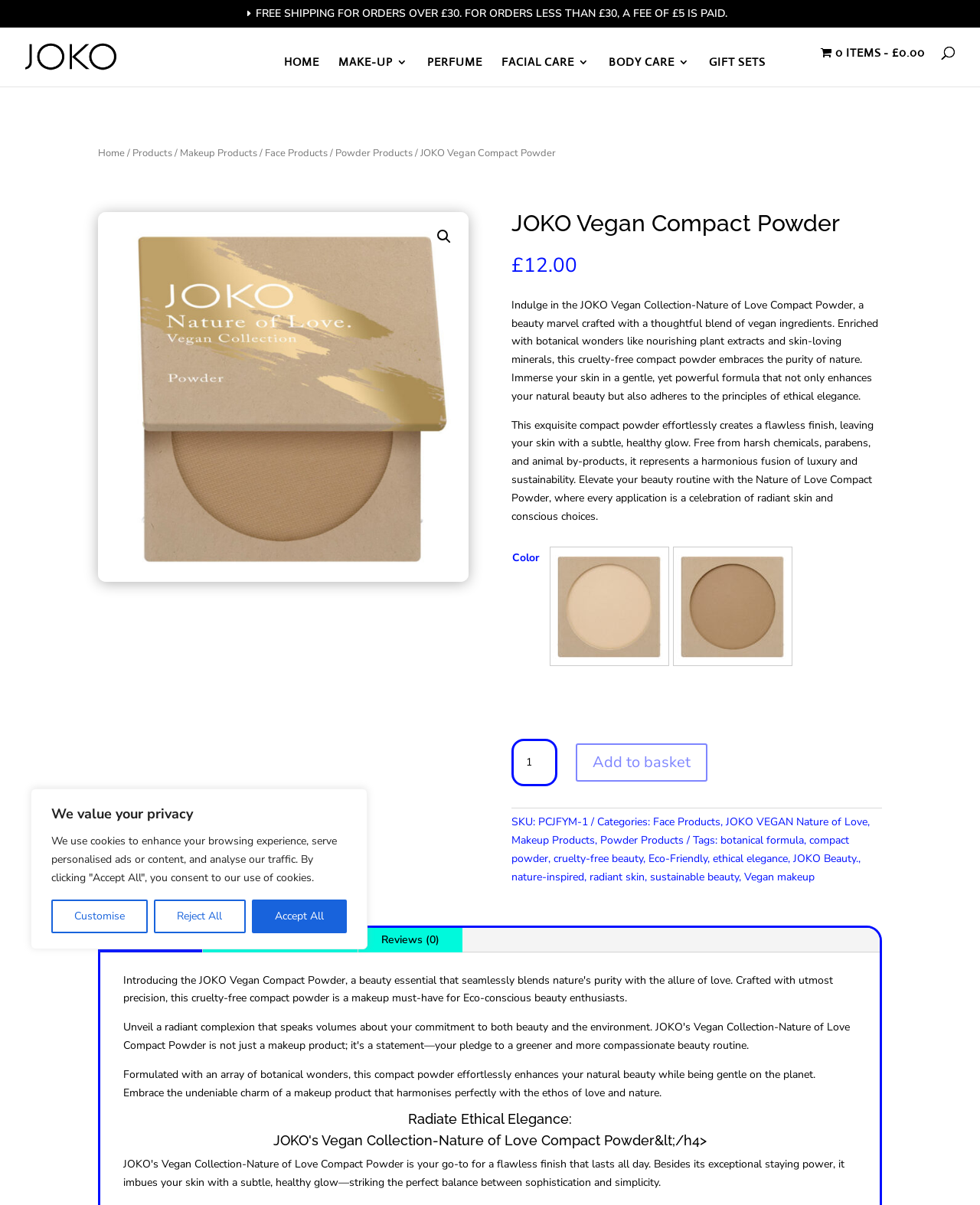Write a detailed summary of the webpage, including text, images, and layout.

This webpage is about JOKO's Vegan Collection-Nature of Love Compact Powder, a beauty product that combines vegan ingredients with botanical wonders to enhance natural beauty while being gentle on the planet. 

At the top of the page, there is a notification bar with a message about cookies and privacy, accompanied by three buttons: "Customise", "Reject All", and "Accept All". Below this, there is a banner announcing free shipping for orders over £30, with a fee of £5 for orders less than £30.

The top navigation menu consists of seven links: "HOME", "MAKE-UP 3", "PERFUME", "FACIAL CARE 3", "BODY CARE 3", "GIFT SETS", and "Basket 0 ITEMS -£0.00", which has a basket icon. There is also a search box at the top right corner.

The main content area is divided into sections. The first section displays the product name "JOKO Vegan Compact Powder" in a large font, accompanied by an image of the product. Below this, there is a breadcrumb navigation menu showing the product's category hierarchy.

The next section provides detailed product information, including a description of the product, its price (£12.00), and a quantity selector. There are also links to different colors of the product (#1 and #2) and an "Add to basket" button.

Further down, there are sections displaying the product's specifications, categories, and tags. The specifications include the product's SKU, categories (Face Products, JOKO VEGAN Nature of Love, Makeup Products, and Powder Products), and tags (botanical formula, compact powder, cruelty-free beauty, and more).

The final sections of the page include links to "Description", "Additional information", and "Reviews (0)" of the product, as well as a brief summary of the product's features and benefits.